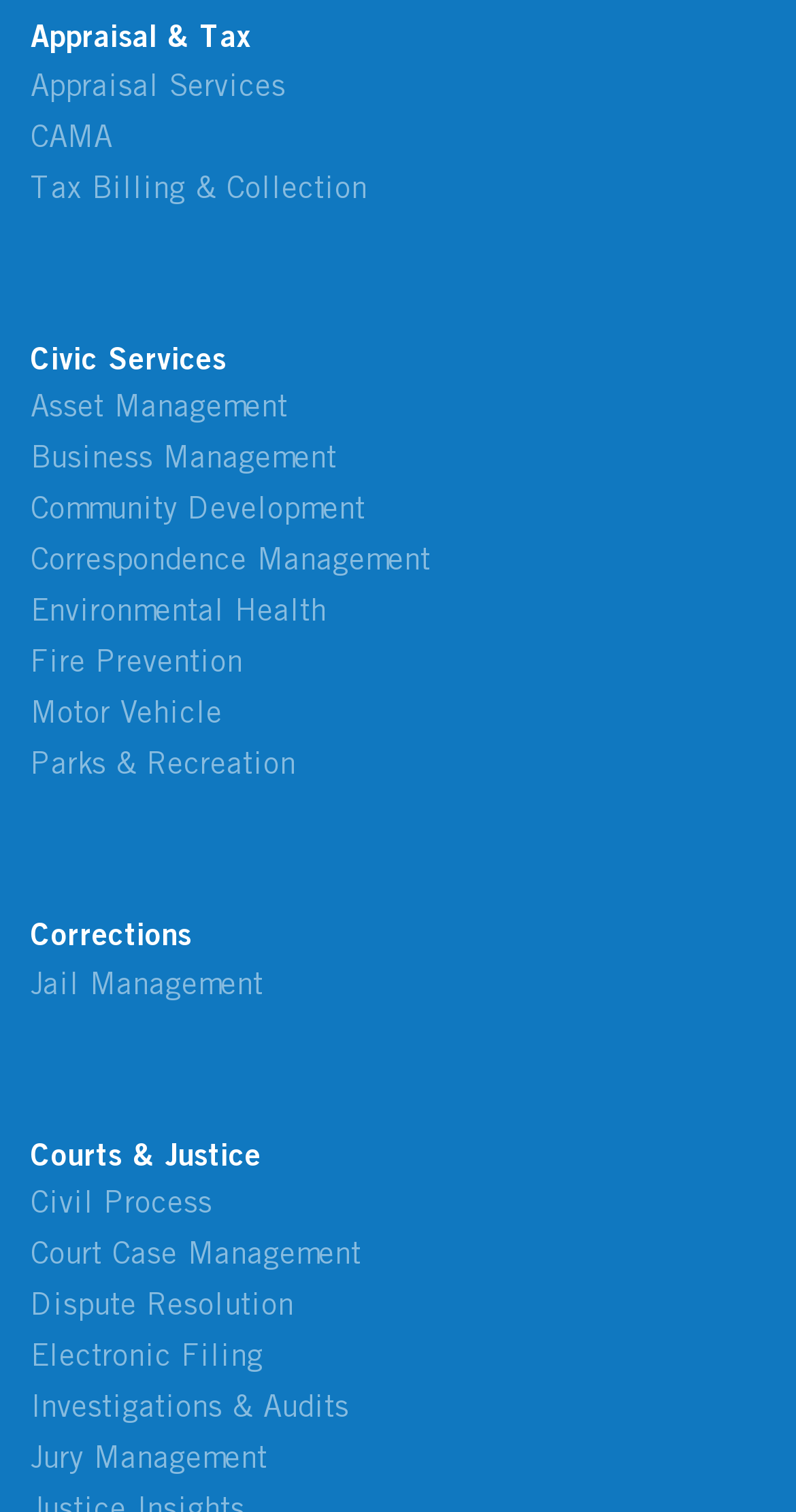Using the format (top-left x, top-left y, bottom-right x, bottom-right y), provide the bounding box coordinates for the described UI element. All values should be floating point numbers between 0 and 1: Parks & Recreation

[0.038, 0.493, 0.372, 0.516]